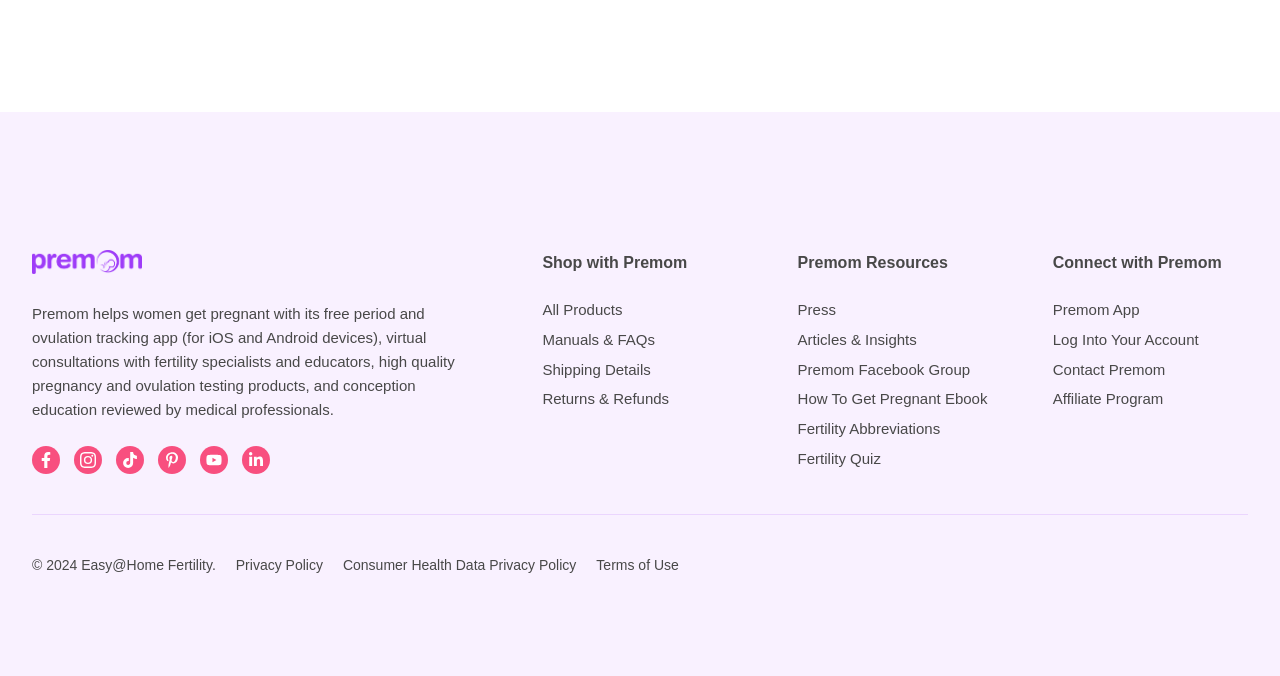Identify the bounding box coordinates of the section that should be clicked to achieve the task described: "Download the Premom app".

[0.822, 0.442, 0.89, 0.475]